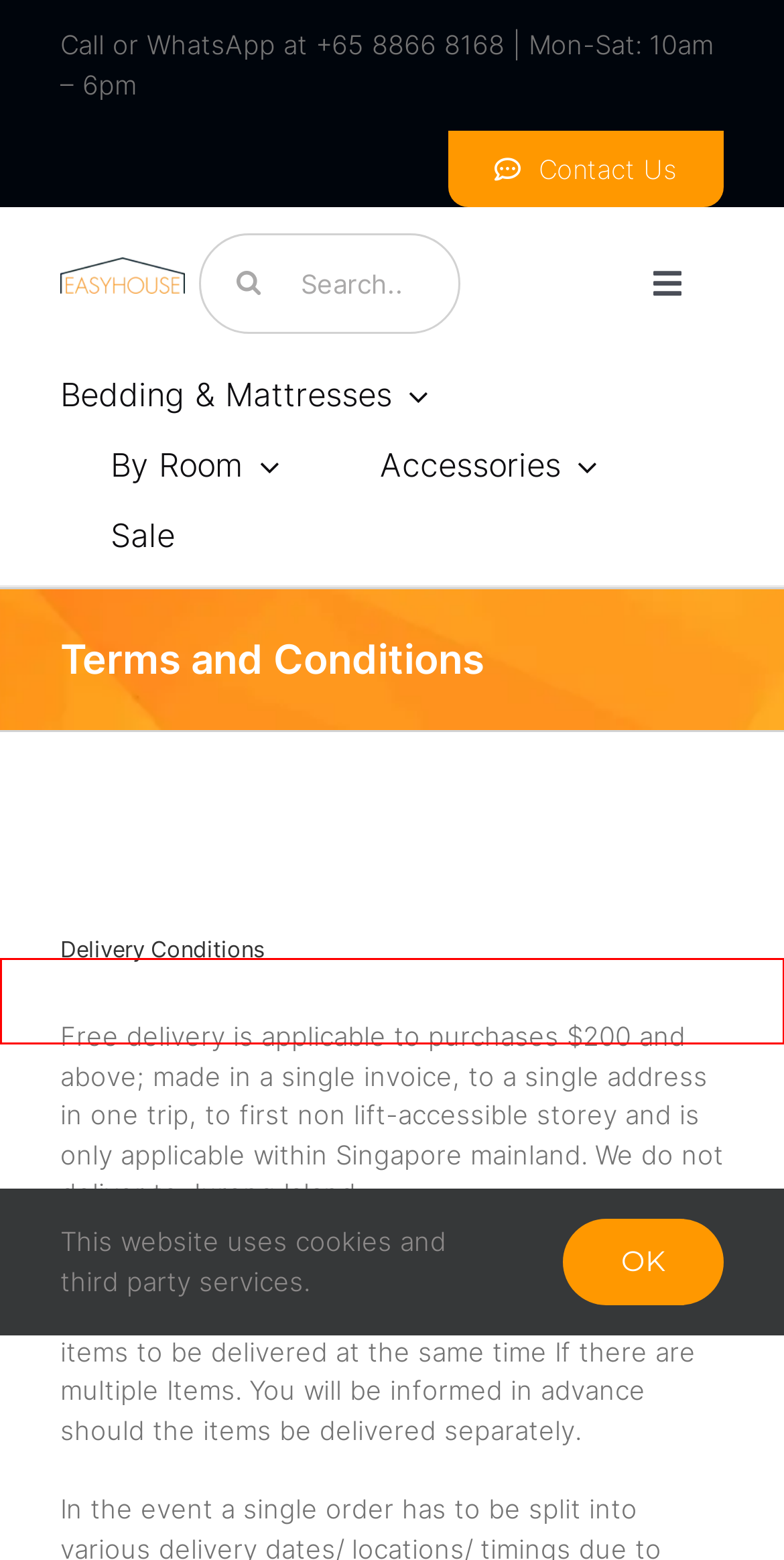Analyze the screenshot of a webpage with a red bounding box and select the webpage description that most accurately describes the new page resulting from clicking the element inside the red box. Here are the candidates:
A. Dunlopillo – Easyhouse
B. Kingsbed – Easyhouse
C. PrinceBed – Easyhouse
D. Viro – Easyhouse
E. King Koil – Easyhouse
F. Contacts Us – Easyhouse
G. Accessories – Easyhouse
H. Good Dream – Easyhouse

E